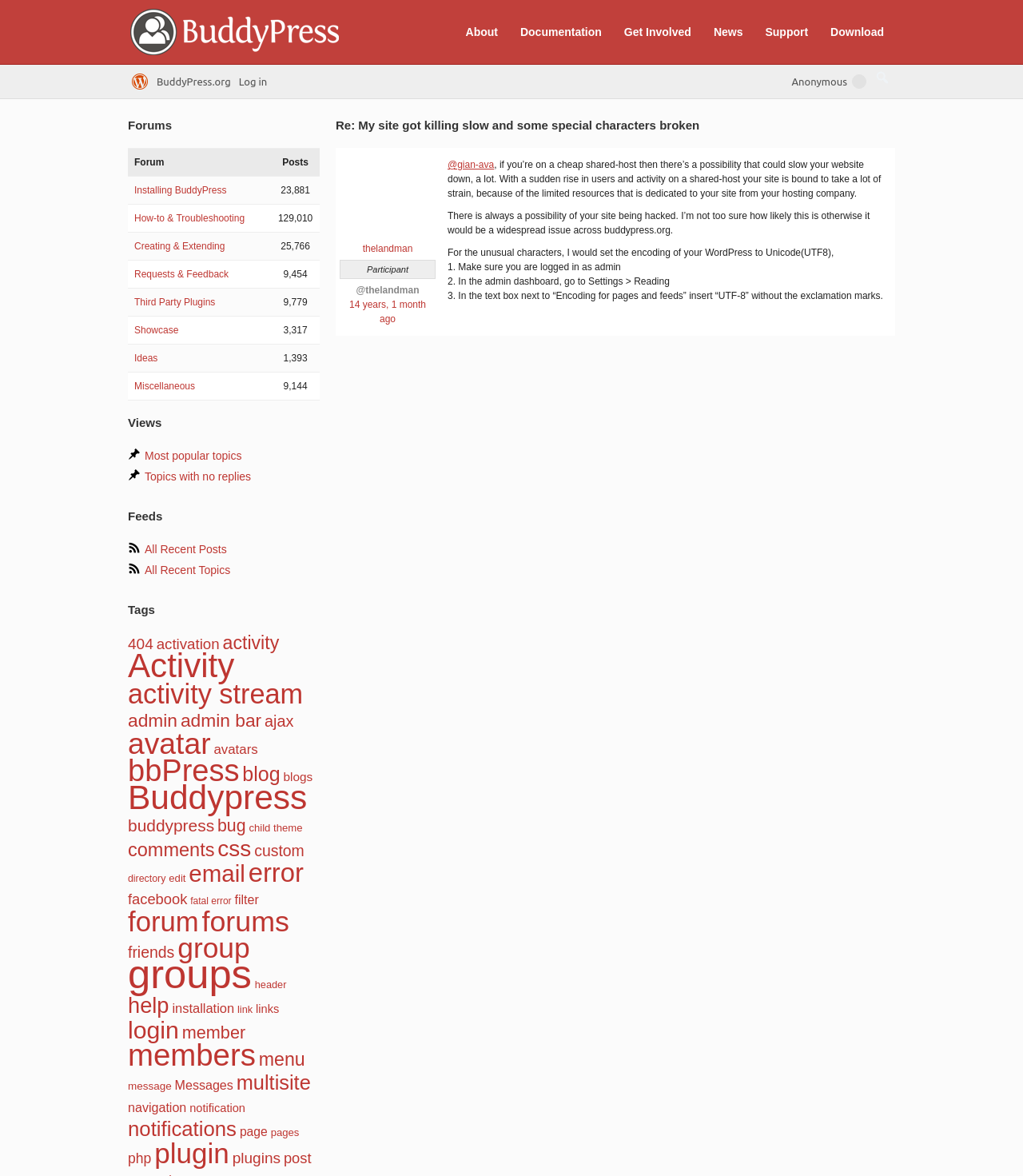Identify the bounding box coordinates for the UI element mentioned here: "parent_node: Search name="s"". Provide the coordinates as four float values between 0 and 1, i.e., [left, top, right, bottom].

[0.852, 0.058, 0.873, 0.074]